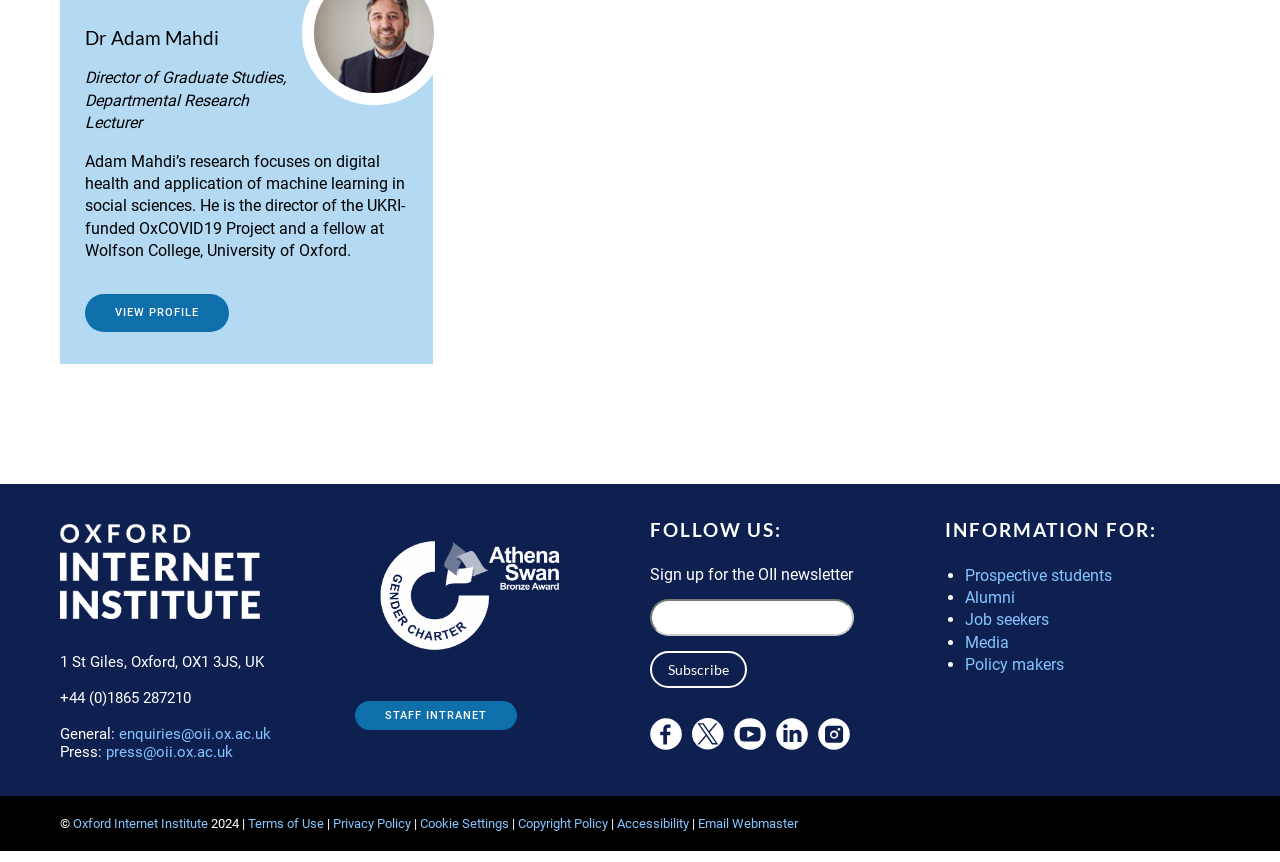Show the bounding box coordinates of the element that should be clicked to complete the task: "Follow the Oxford Internet Institute on Facebook".

[0.508, 0.832, 0.533, 0.87]